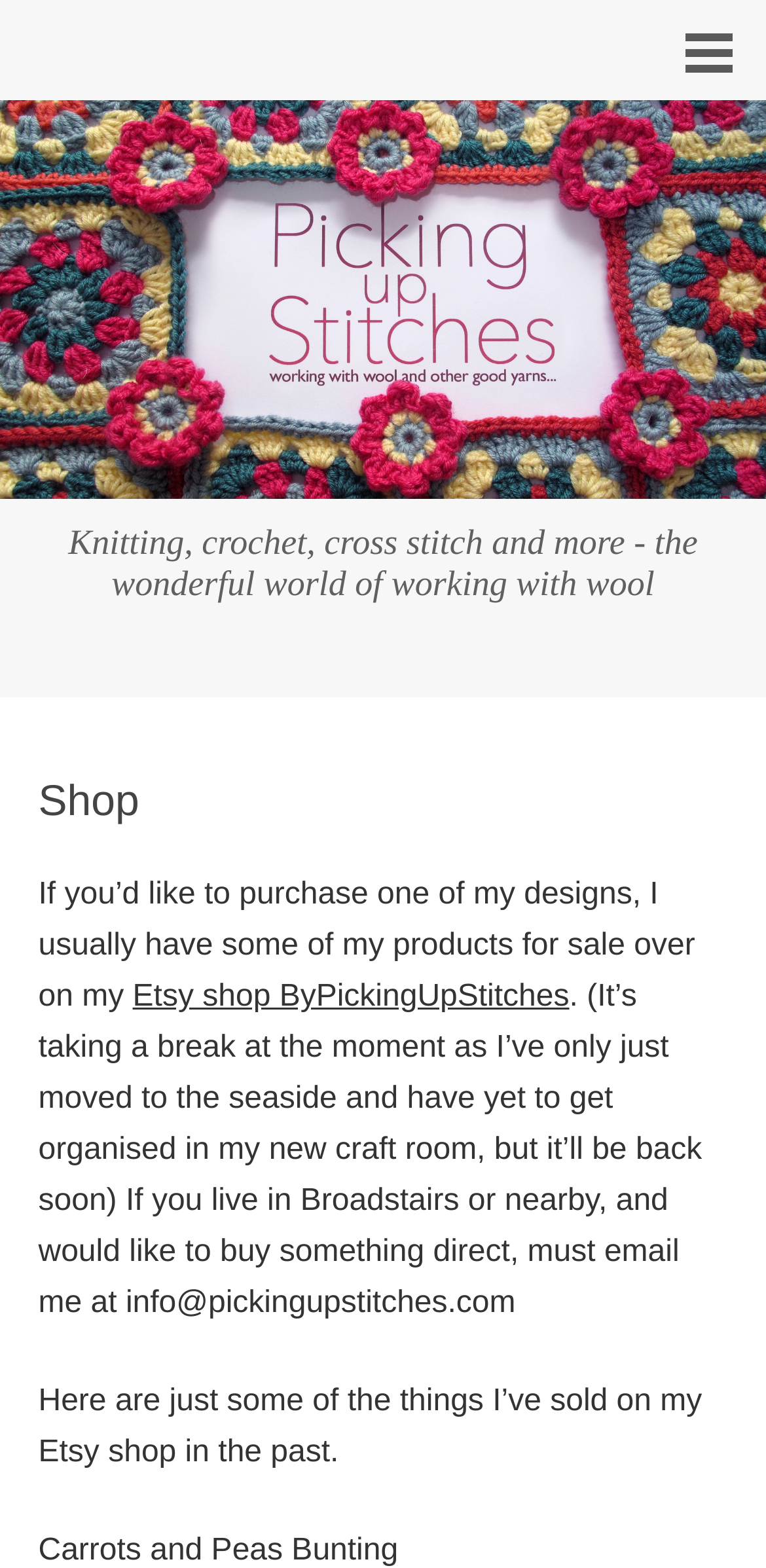Where can you buy the designer's products?
Using the visual information, respond with a single word or phrase.

Etsy shop